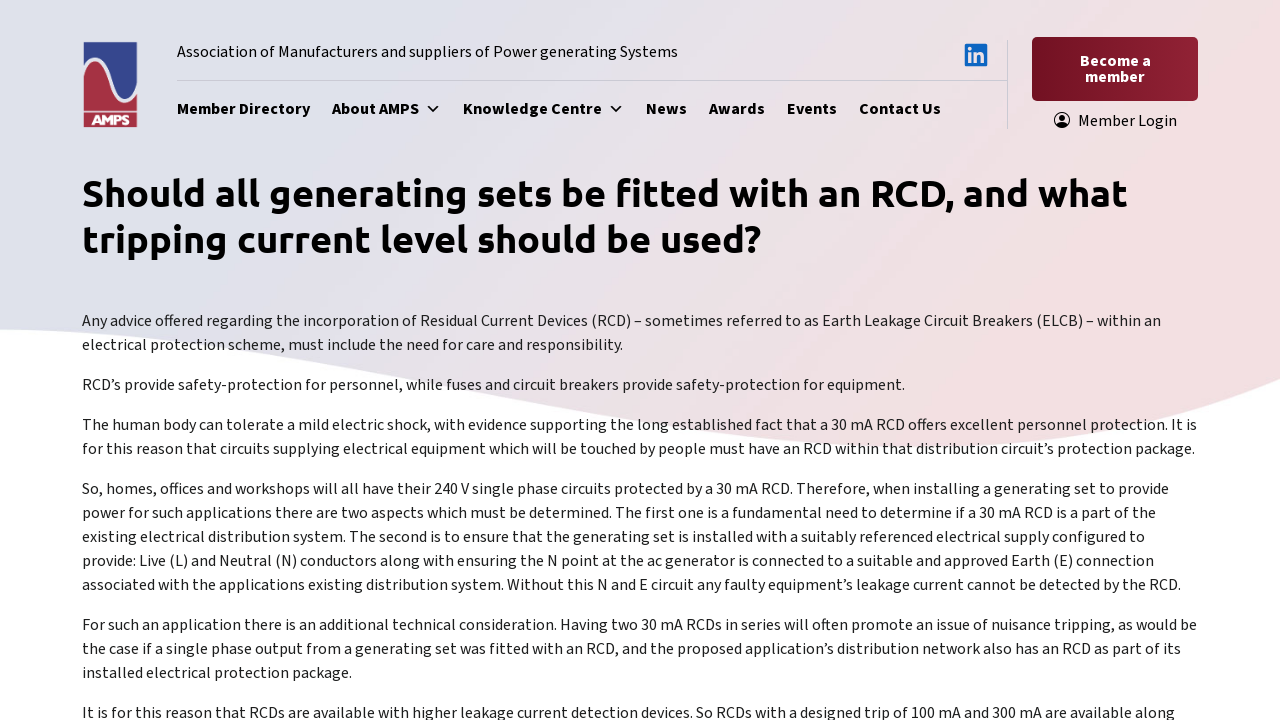Please find the bounding box coordinates of the element that must be clicked to perform the given instruction: "Visit the Member Directory". The coordinates should be four float numbers from 0 to 1, i.e., [left, top, right, bottom].

[0.138, 0.124, 0.25, 0.179]